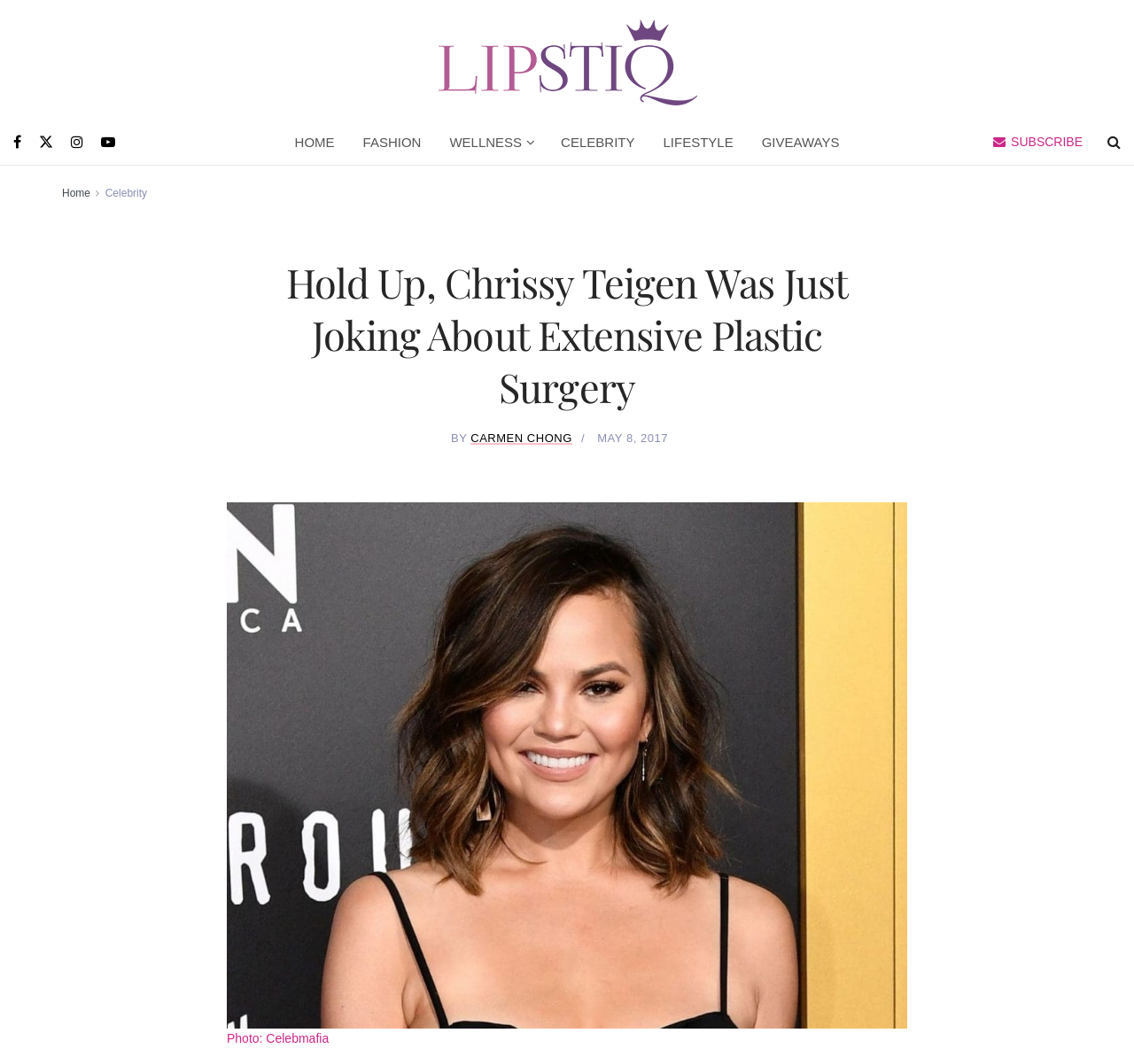Pinpoint the bounding box coordinates of the area that should be clicked to complete the following instruction: "Go to the HOME page". The coordinates must be given as four float numbers between 0 and 1, i.e., [left, top, right, bottom].

[0.247, 0.113, 0.307, 0.154]